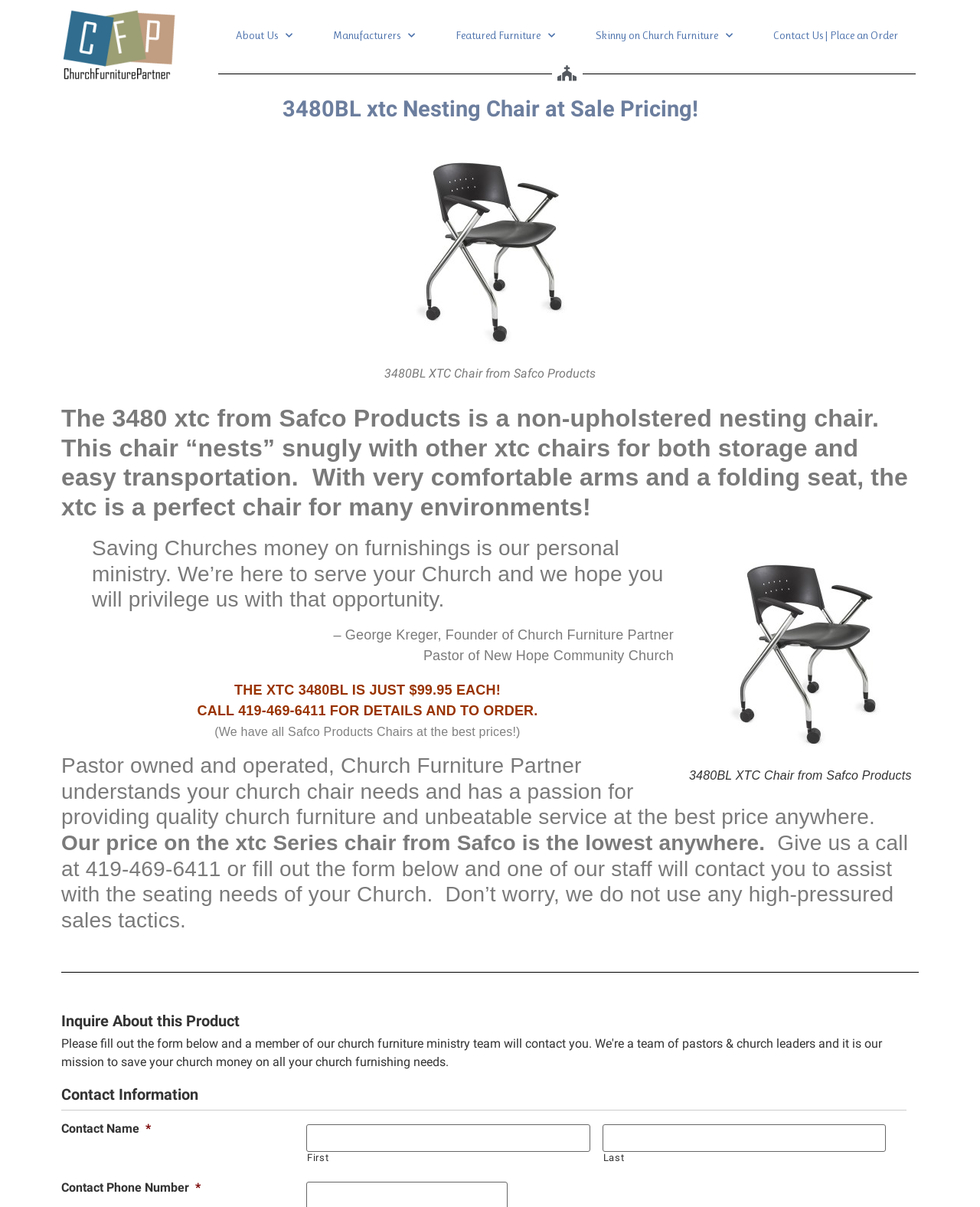Respond with a single word or phrase for the following question: 
What is the company's goal?

To provide quality church furniture and unbeatable service